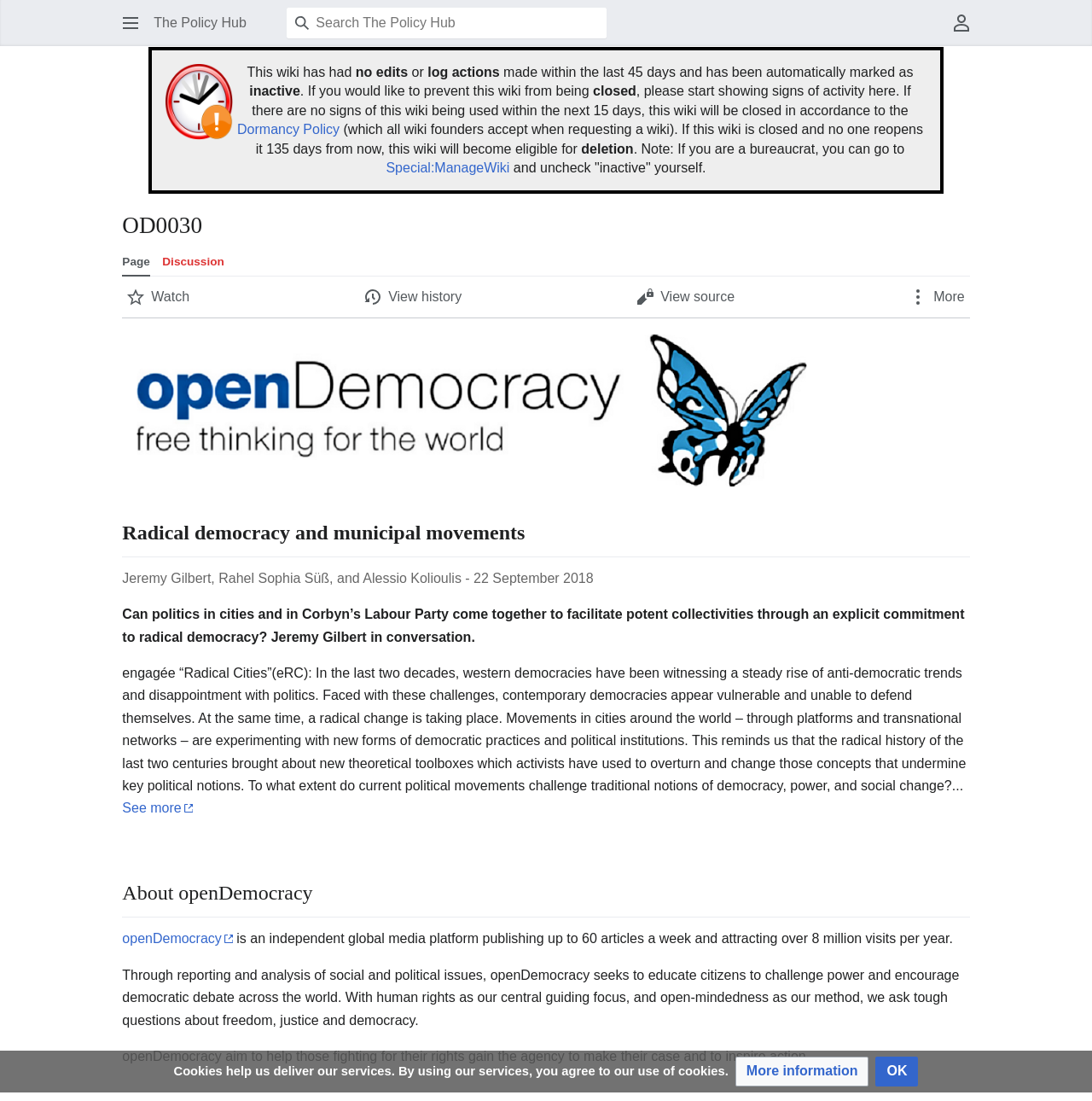Using the provided element description: "Radical democracy and municipal movements", identify the bounding box coordinates. The coordinates should be four floats between 0 and 1 in the order [left, top, right, bottom].

[0.112, 0.473, 0.481, 0.494]